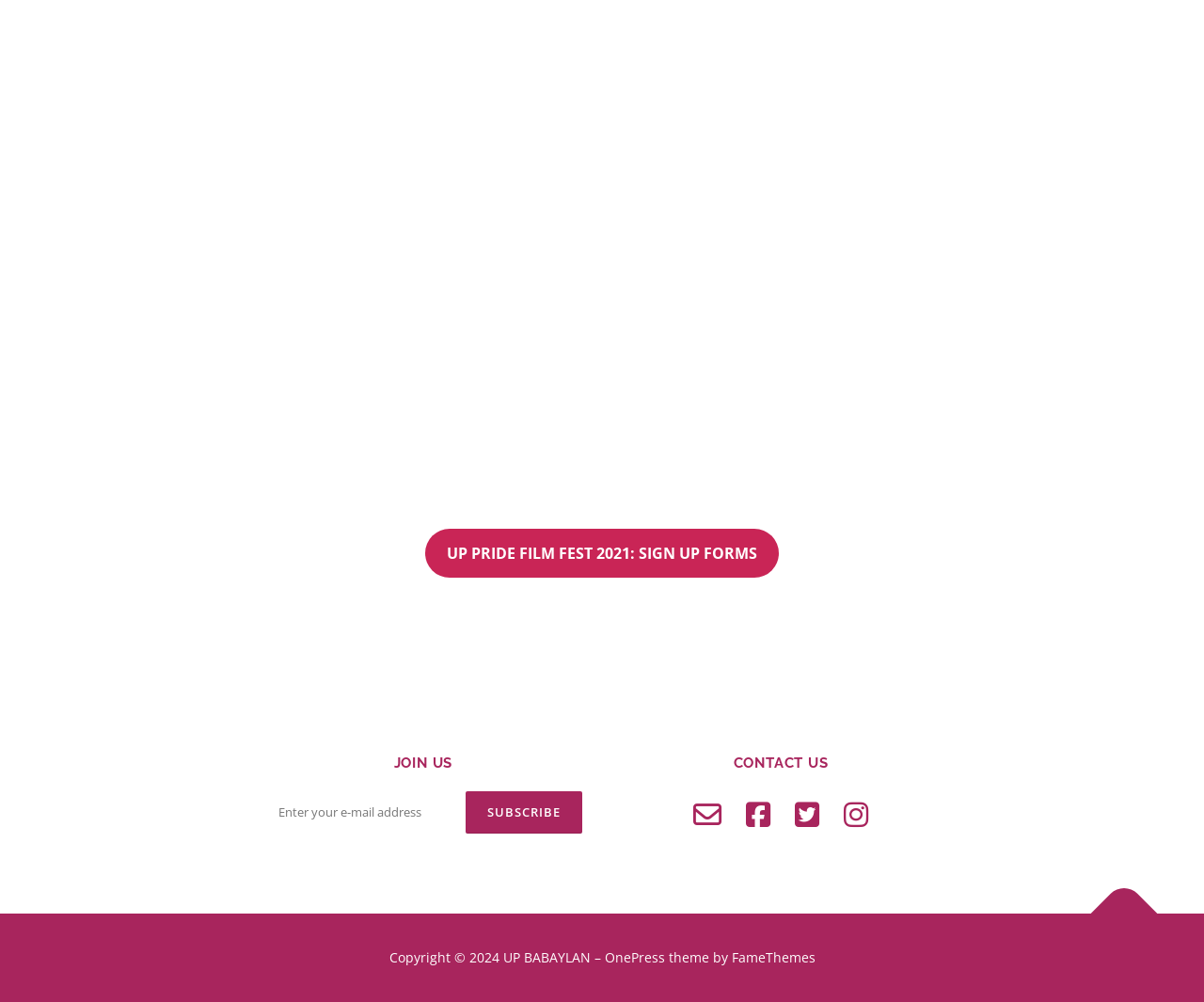Using a single word or phrase, answer the following question: 
What is the theme of the website by?

FameThemes